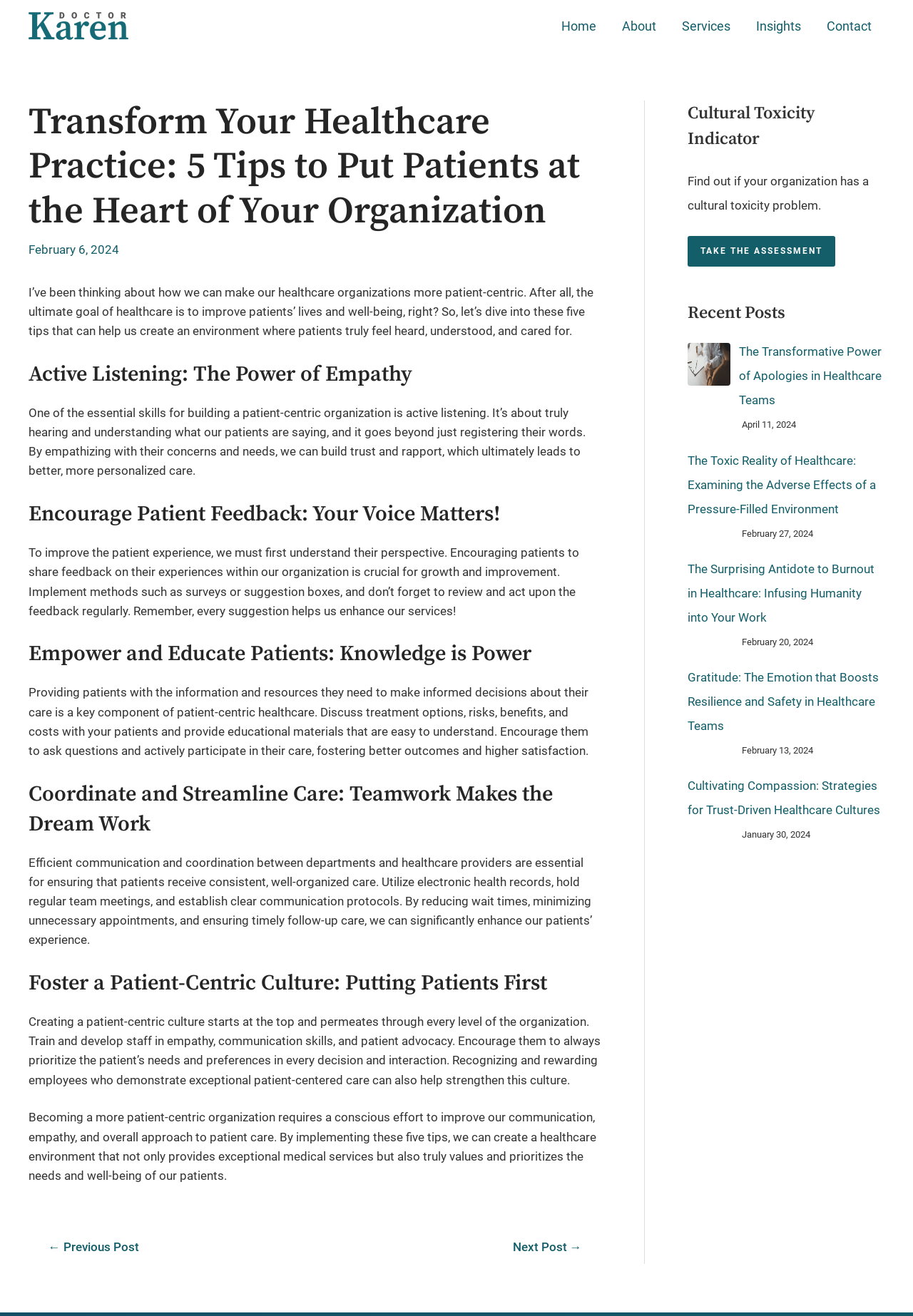Can you determine the main header of this webpage?

Transform Your Healthcare Practice: 5 Tips to Put Patients at the Heart of Your Organization